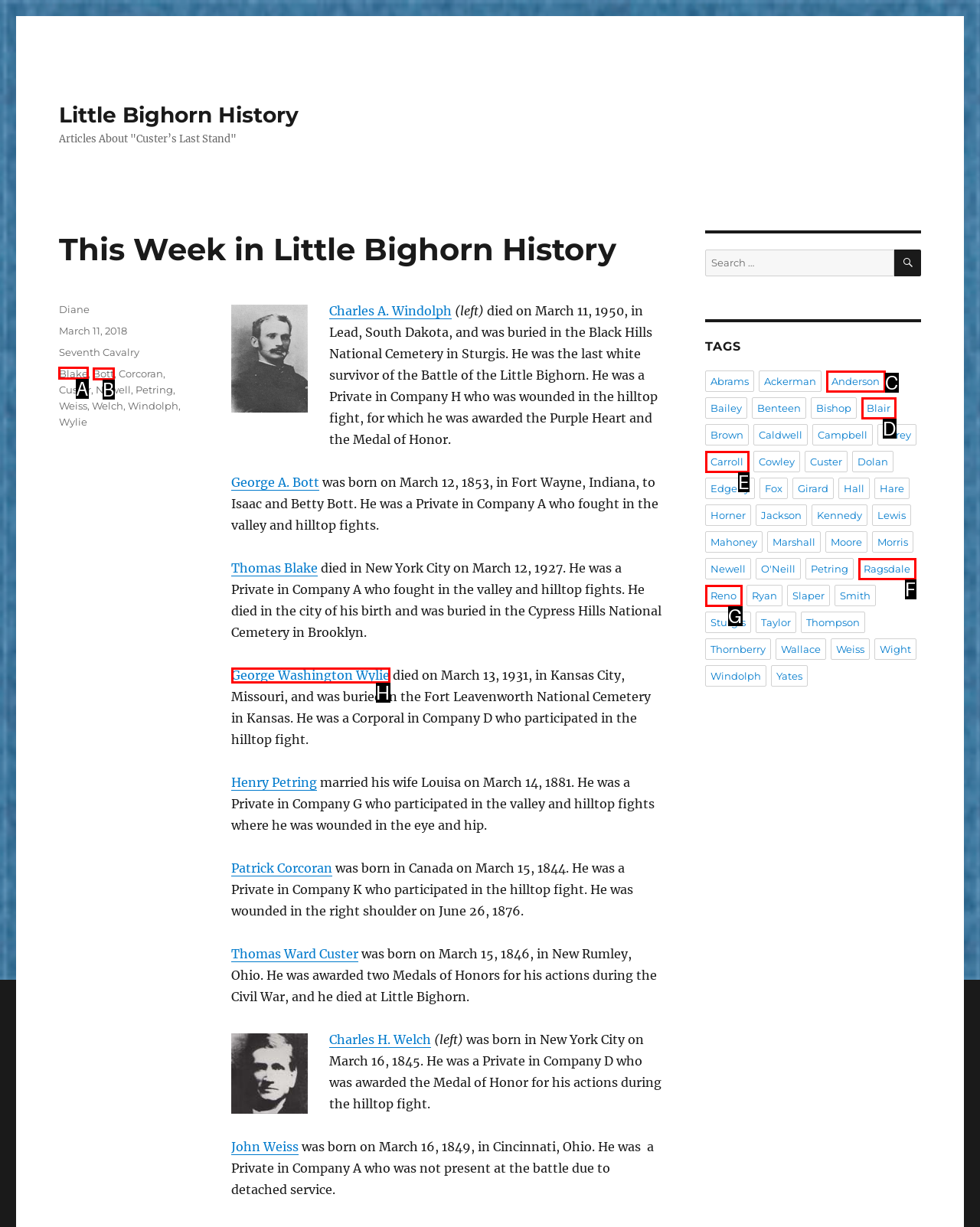Determine the appropriate lettered choice for the task: Read the article 'How to Prepare Your House to Rent with Strategic Upgrades'. Reply with the correct letter.

None